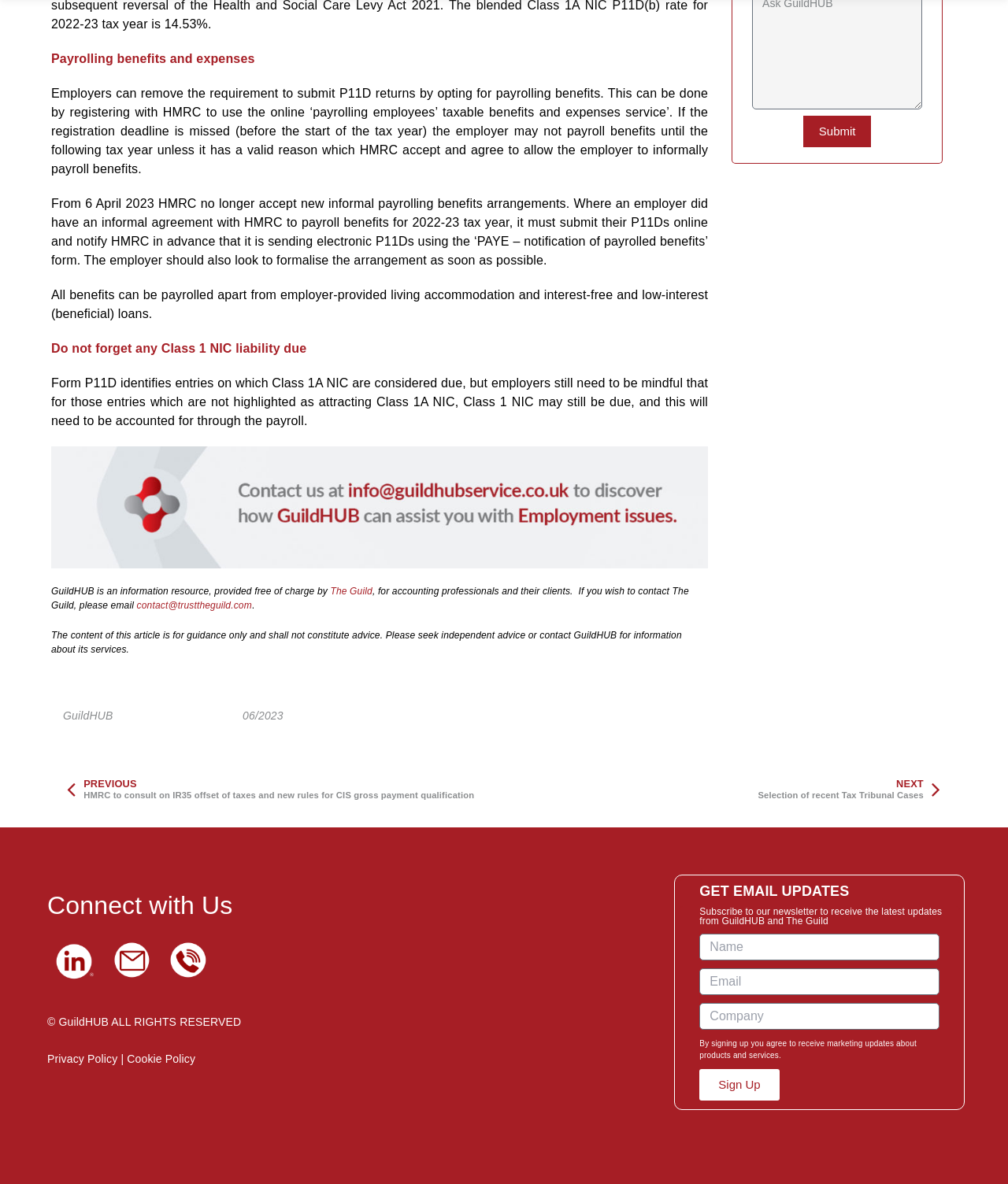Use a single word or phrase to answer the question: 
What is the deadline for submitting P11D returns?

Before the start of the tax year